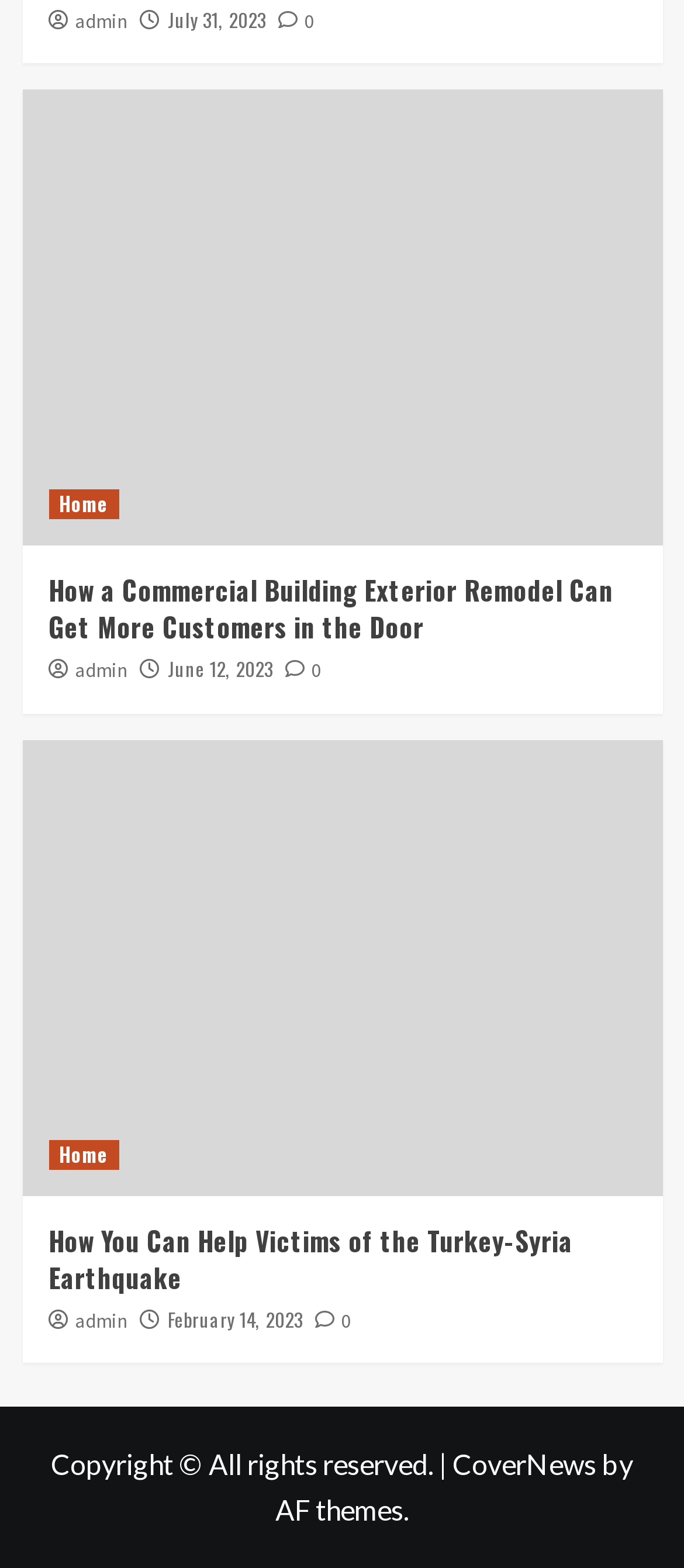By analyzing the image, answer the following question with a detailed response: What is the copyright information?

I found the copyright information by looking at the StaticText element with the text 'Copyright © All rights reserved.' which is located at the bottom of the page with the bounding box coordinates [0.074, 0.923, 0.641, 0.945].